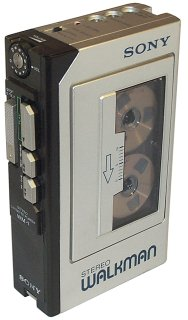Use a single word or phrase to answer the question:
What is the purpose of the volume control dial?

To control volume